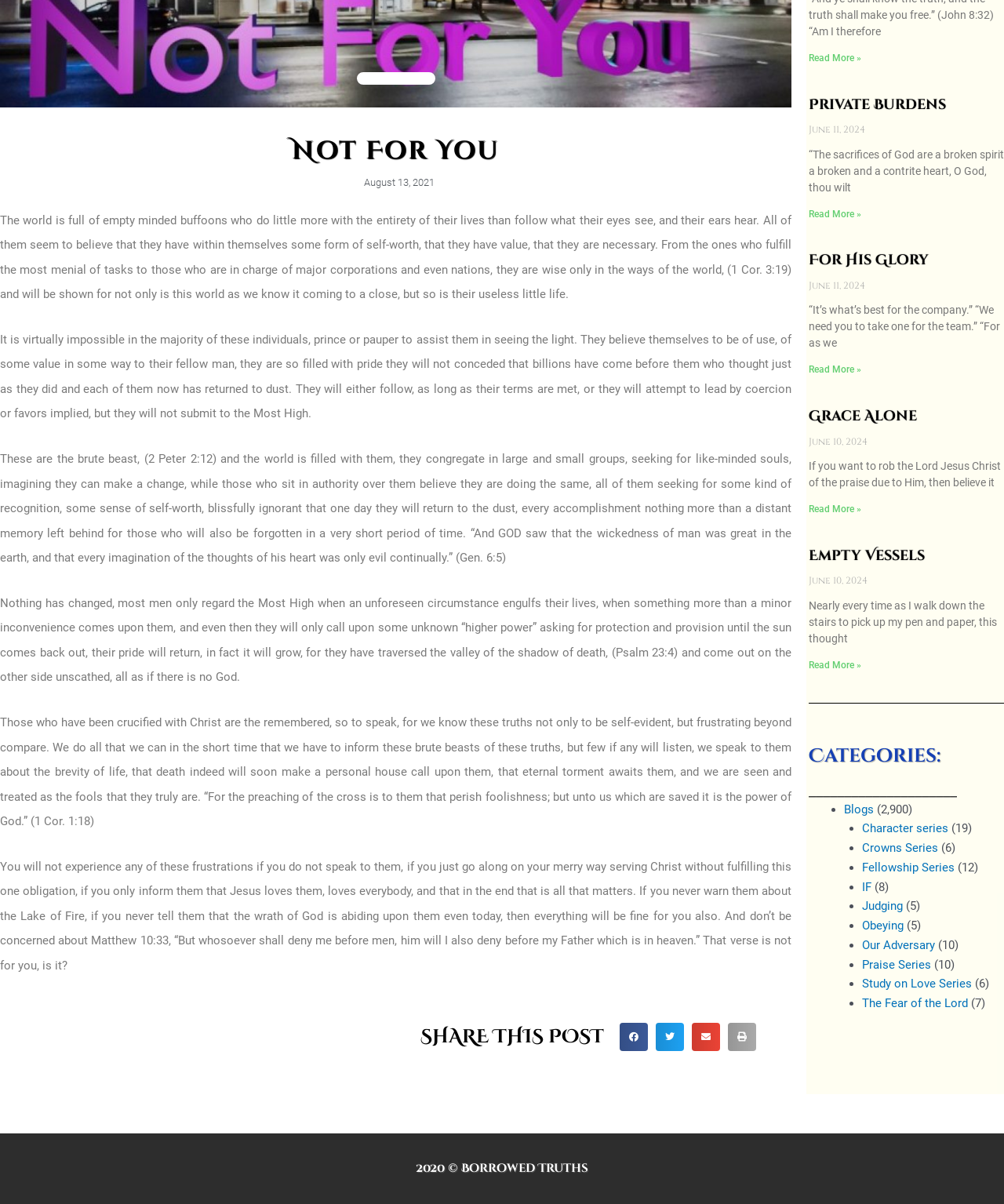Calculate the bounding box coordinates for the UI element based on the following description: "Praise Series". Ensure the coordinates are four float numbers between 0 and 1, i.e., [left, top, right, bottom].

[0.858, 0.795, 0.927, 0.807]